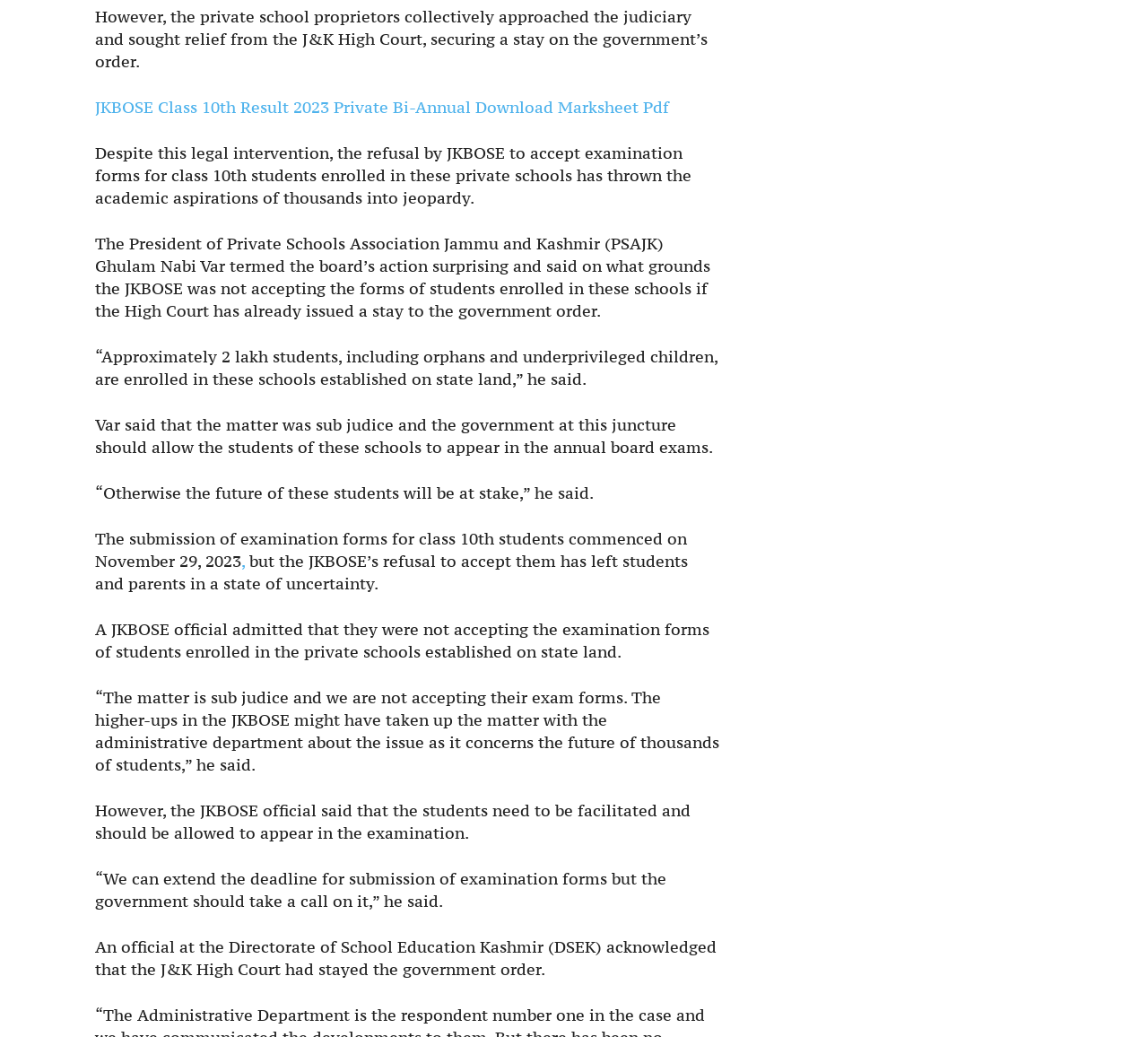What is the current status of the government's order?
Answer the question with a single word or phrase, referring to the image.

Stayed